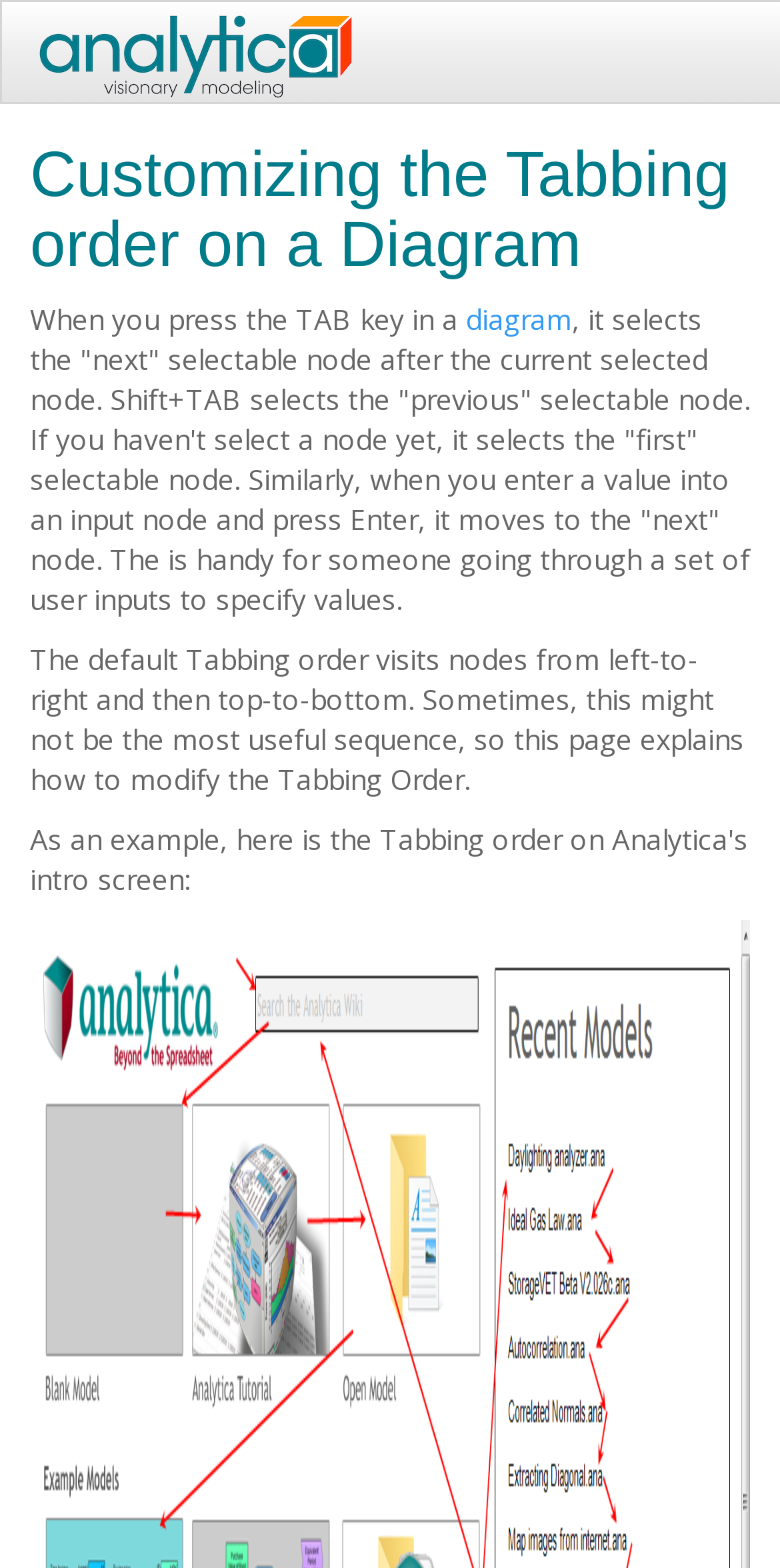Extract the top-level heading from the webpage and provide its text.

Customizing the Tabbing order on a Diagram